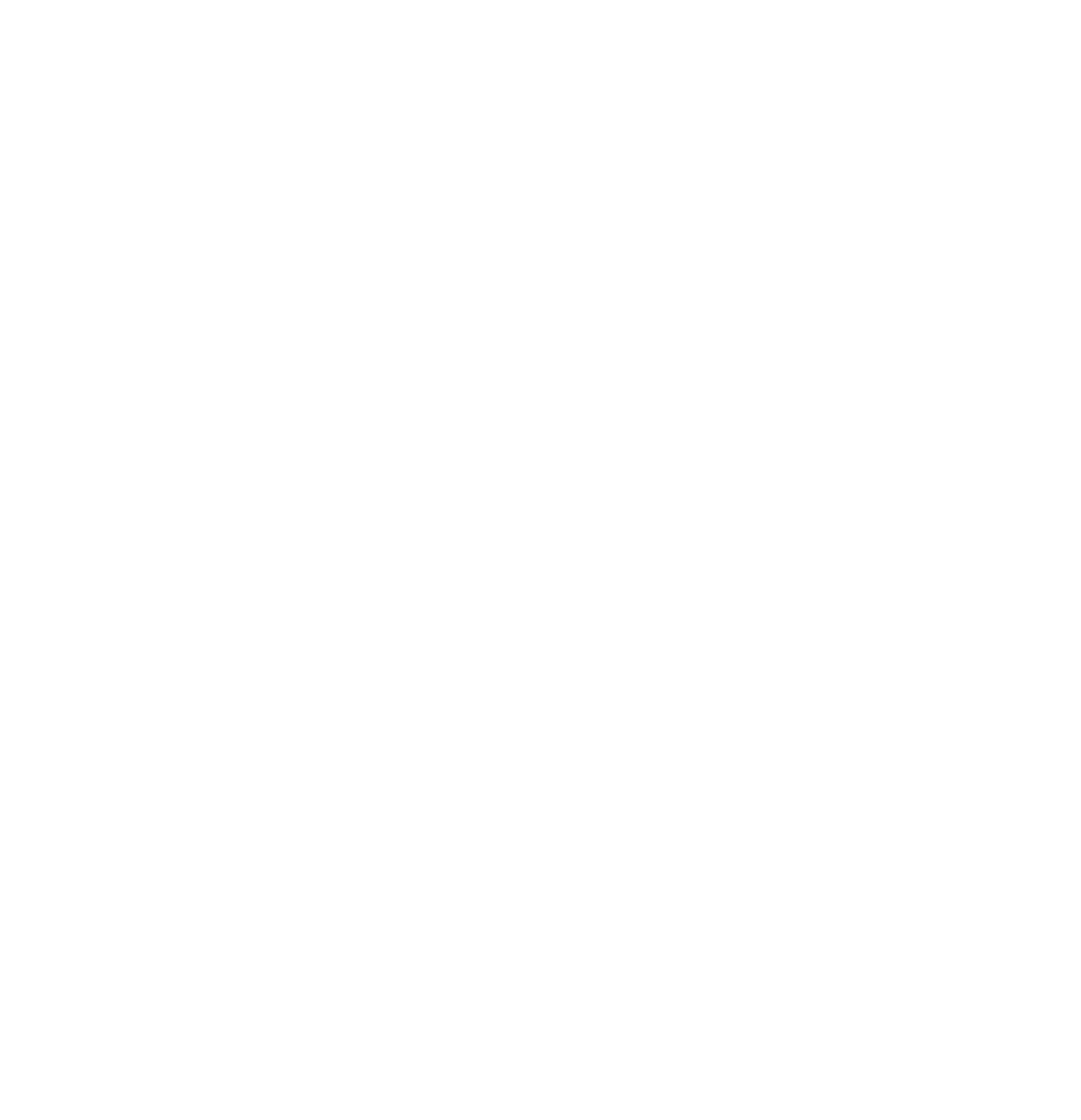Locate the bounding box coordinates of the region to be clicked to comply with the following instruction: "Contact Us". The coordinates must be four float numbers between 0 and 1, in the form [left, top, right, bottom].

[0.676, 0.023, 0.713, 0.058]